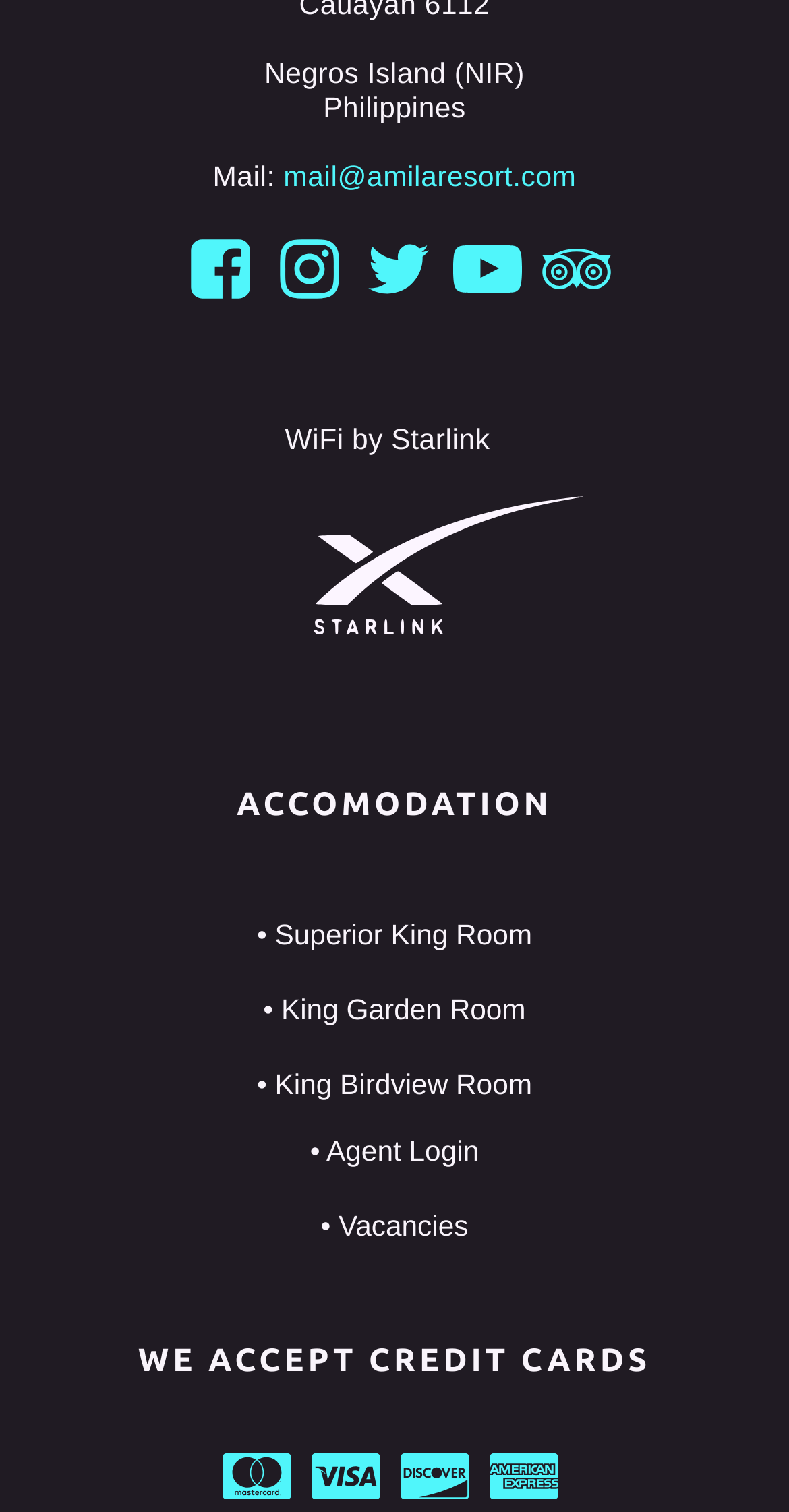Could you determine the bounding box coordinates of the clickable element to complete the instruction: "Check if the hotel accepts Mastercard"? Provide the coordinates as four float numbers between 0 and 1, i.e., [left, top, right, bottom].

[0.282, 0.953, 0.369, 0.999]